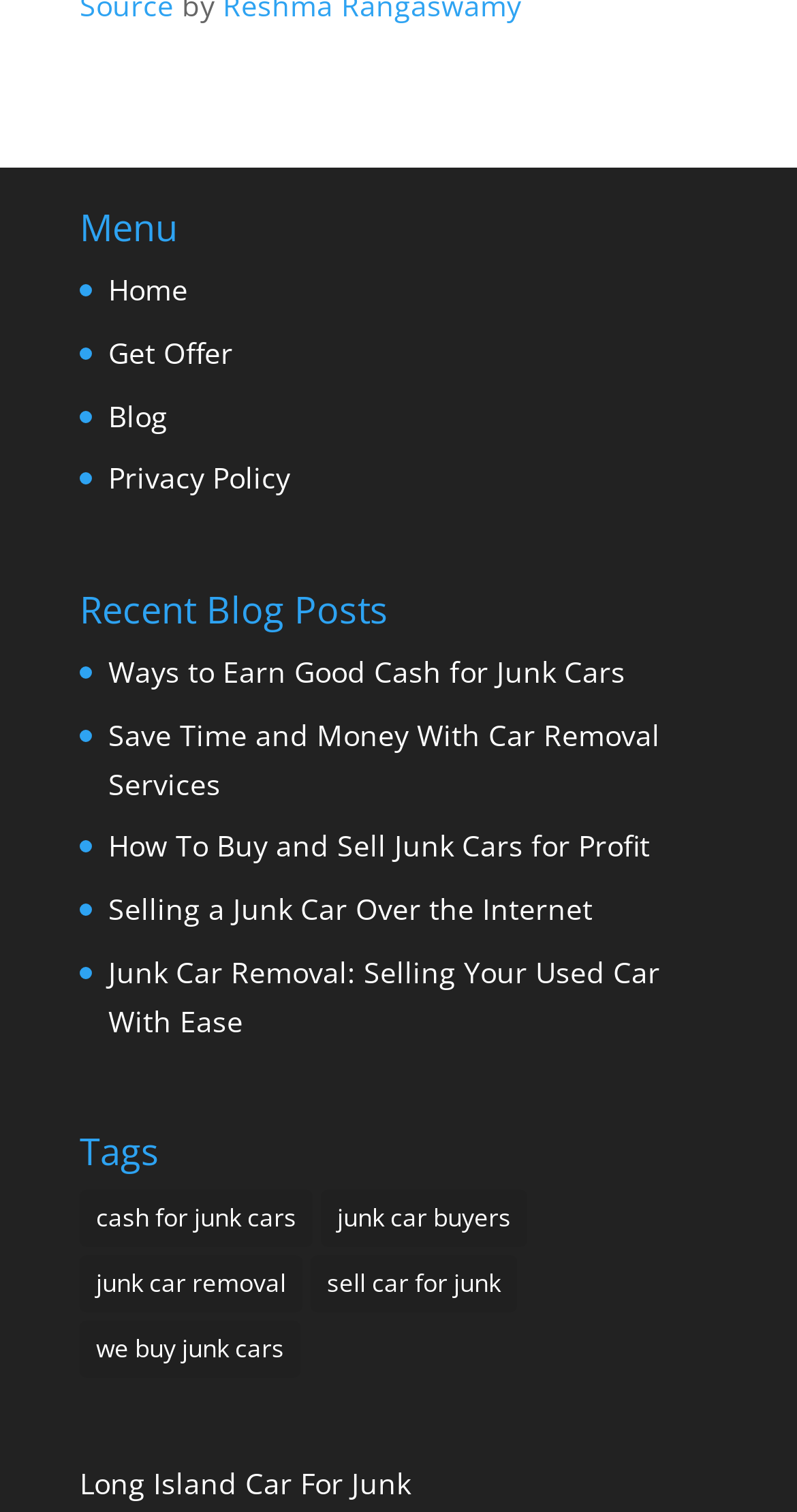Please determine the bounding box coordinates of the element to click on in order to accomplish the following task: "Learn about junk car removal". Ensure the coordinates are four float numbers ranging from 0 to 1, i.e., [left, top, right, bottom].

[0.1, 0.83, 0.379, 0.868]